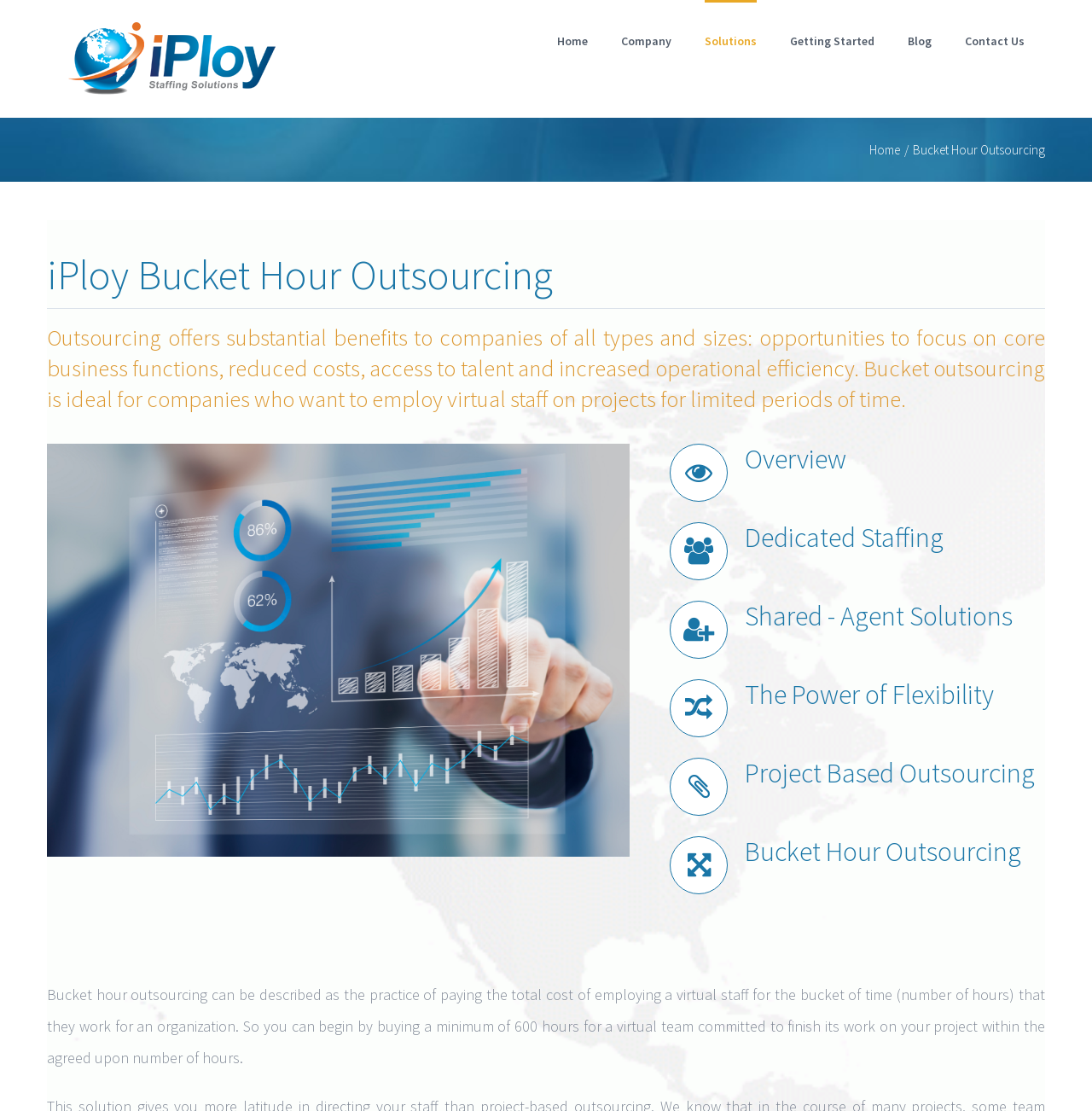Predict the bounding box of the UI element based on the description: "Home". The coordinates should be four float numbers between 0 and 1, formatted as [left, top, right, bottom].

[0.796, 0.127, 0.824, 0.142]